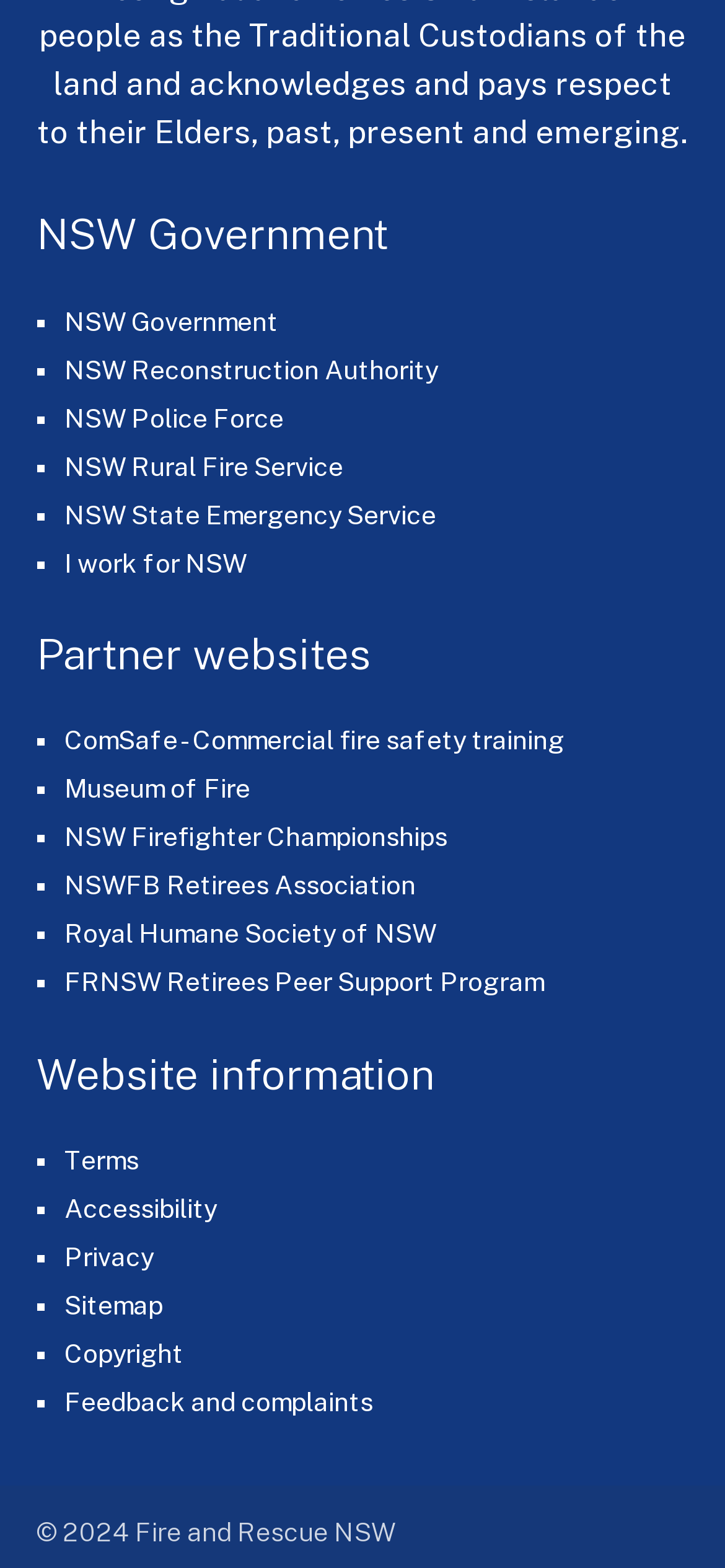Utilize the information from the image to answer the question in detail:
How many list markers are on the page?

There are 15 list markers on the page, each represented by a '■' symbol. These markers are used to indicate the start of a new list item, and are found throughout the page under various headings.